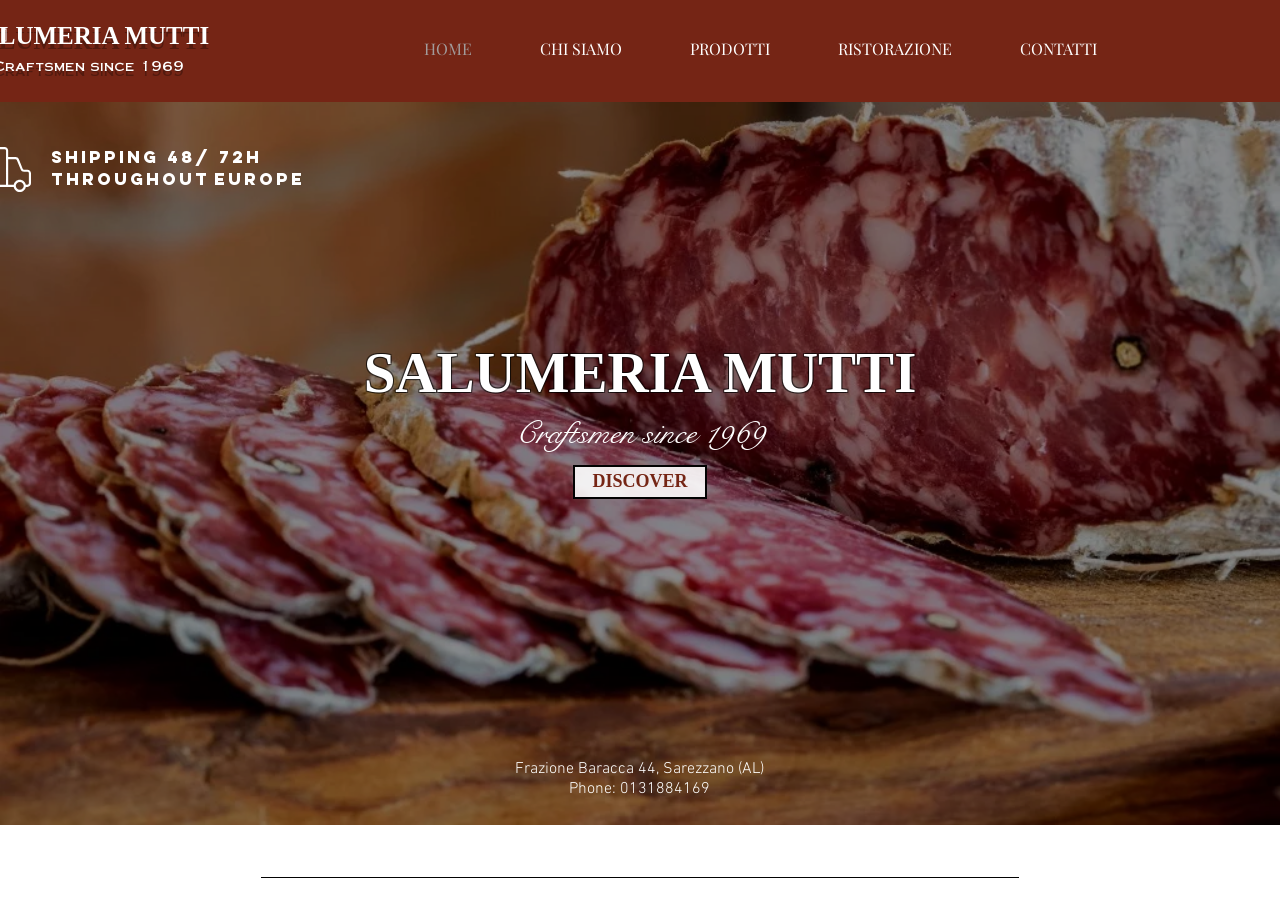Given the description of the UI element: "CHI SIAMO", predict the bounding box coordinates in the form of [left, top, right, bottom], with each value being a float between 0 and 1.

[0.395, 0.022, 0.512, 0.066]